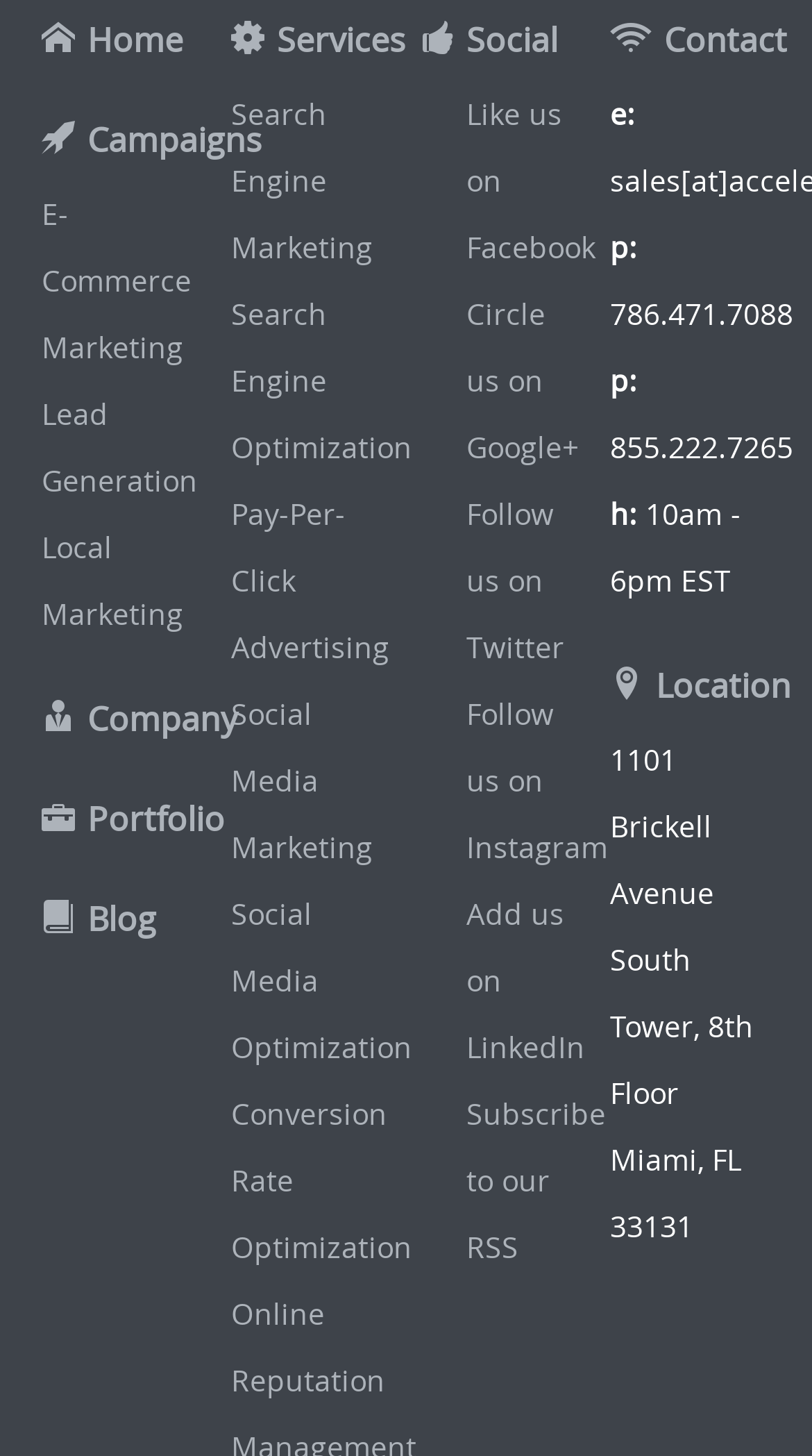Please provide a comprehensive response to the question below by analyzing the image: 
How many marketing services are listed?

I counted the number of marketing services listed, which includes E-Commerce Marketing, Lead Generation, Local Marketing, Search Engine Marketing, Search Engine Optimization, Pay-Per-Click Advertising, Social Media Marketing, Social Media Optimization, and Conversion Rate Optimization.